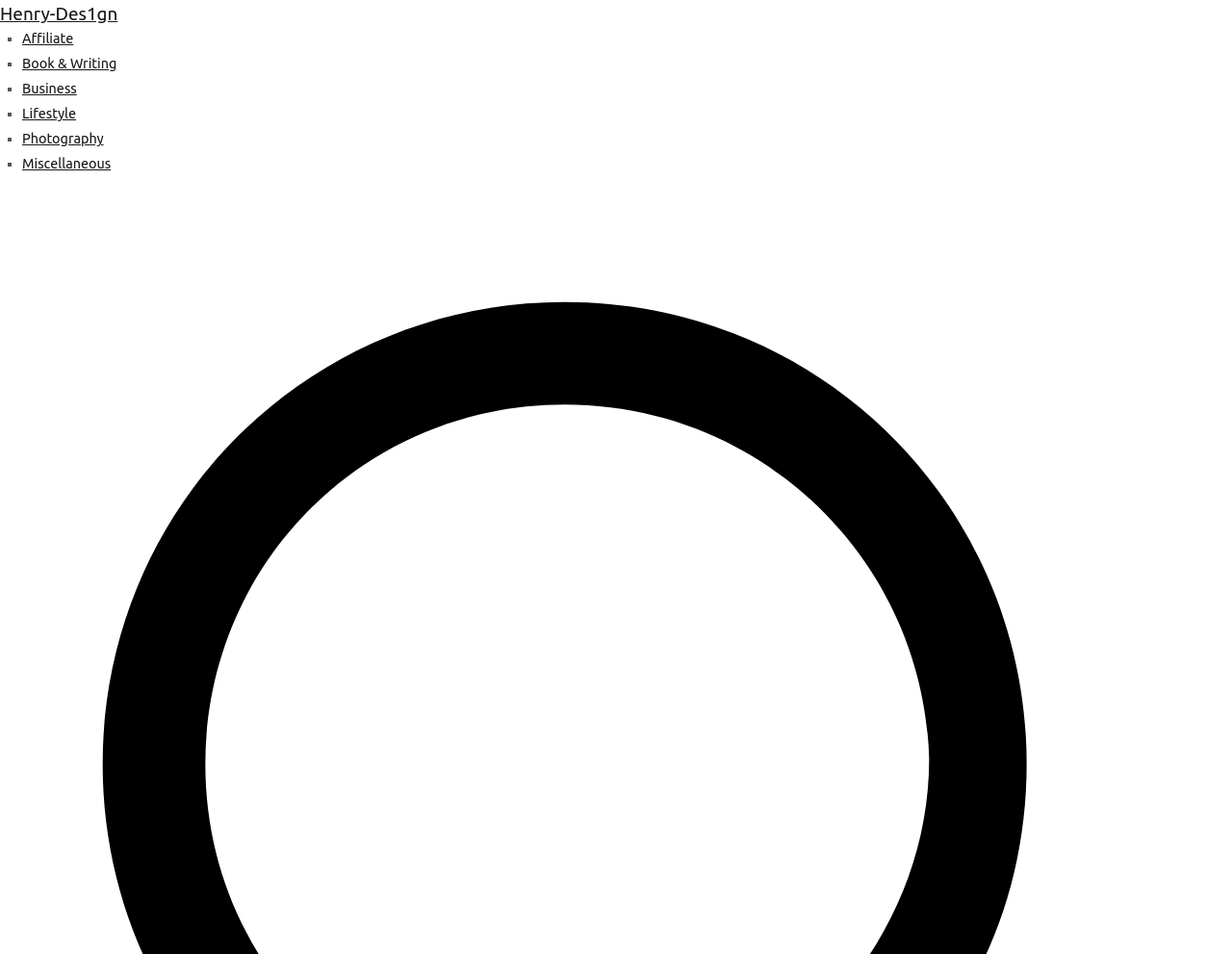Are all categories listed in alphabetical order?
Using the information from the image, give a concise answer in one word or a short phrase.

Yes